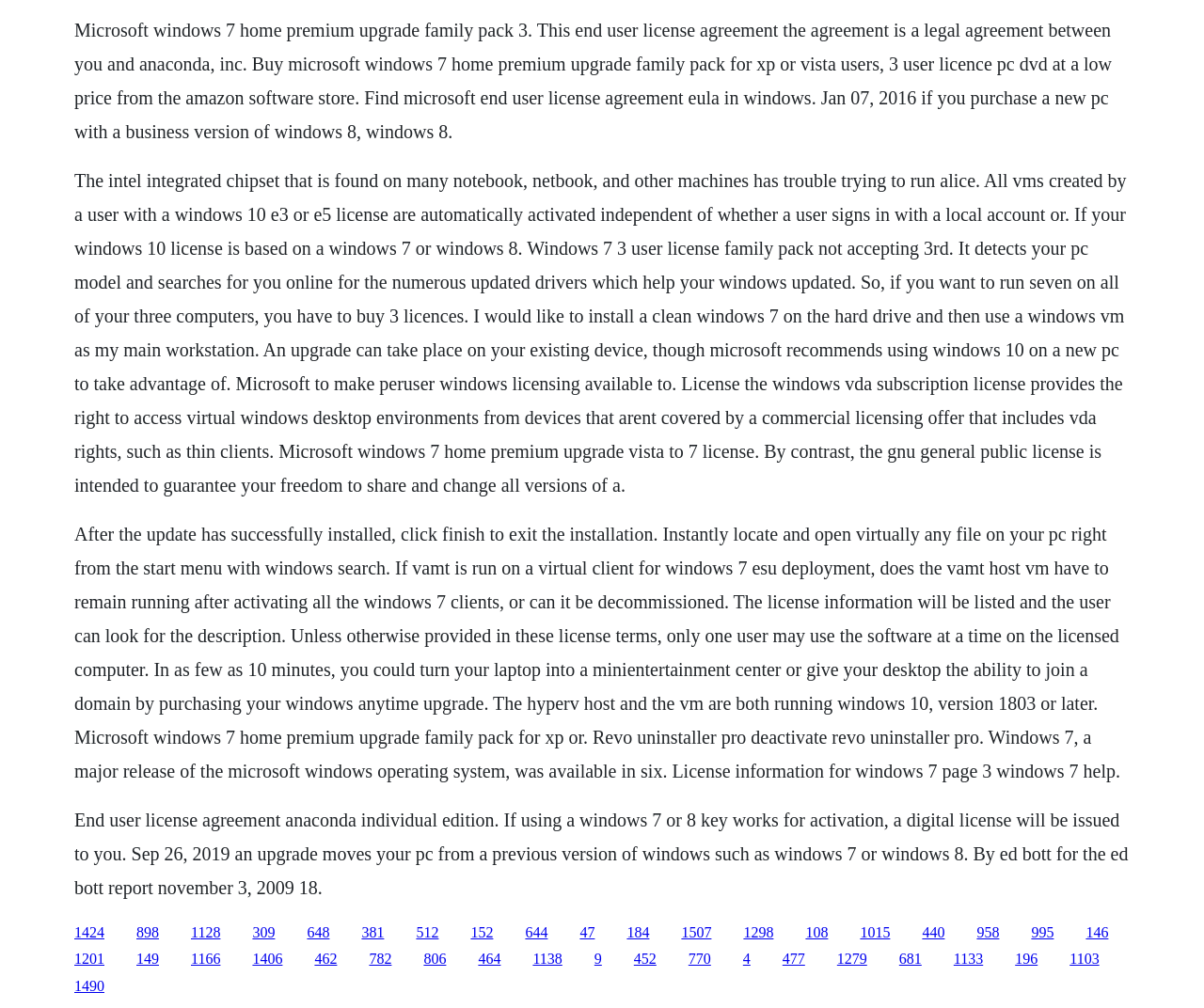Can a Windows 7 license be used on multiple computers?
Using the image as a reference, answer the question with a short word or phrase.

No